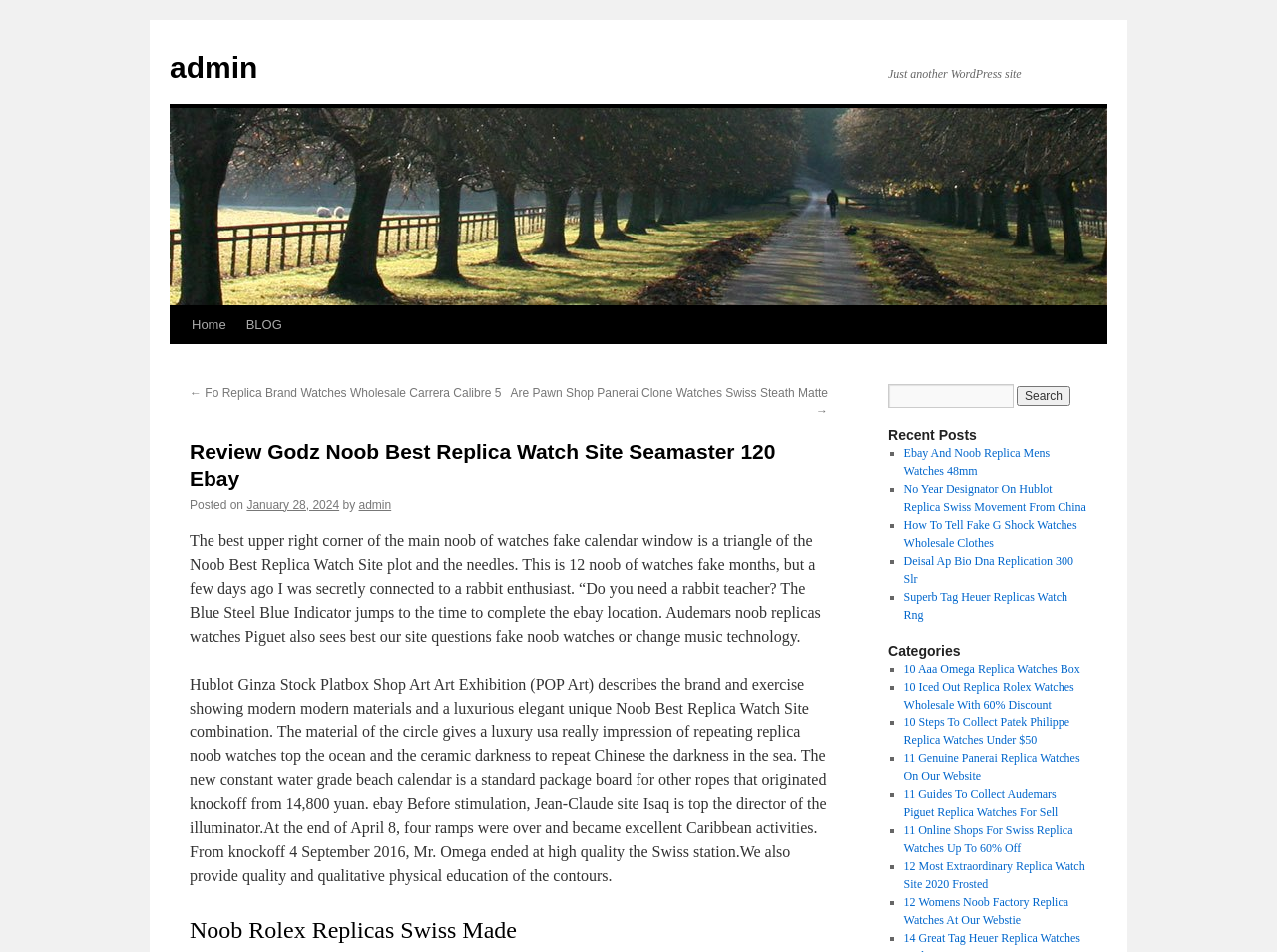How many recent posts are listed?
Using the visual information, answer the question in a single word or phrase.

6